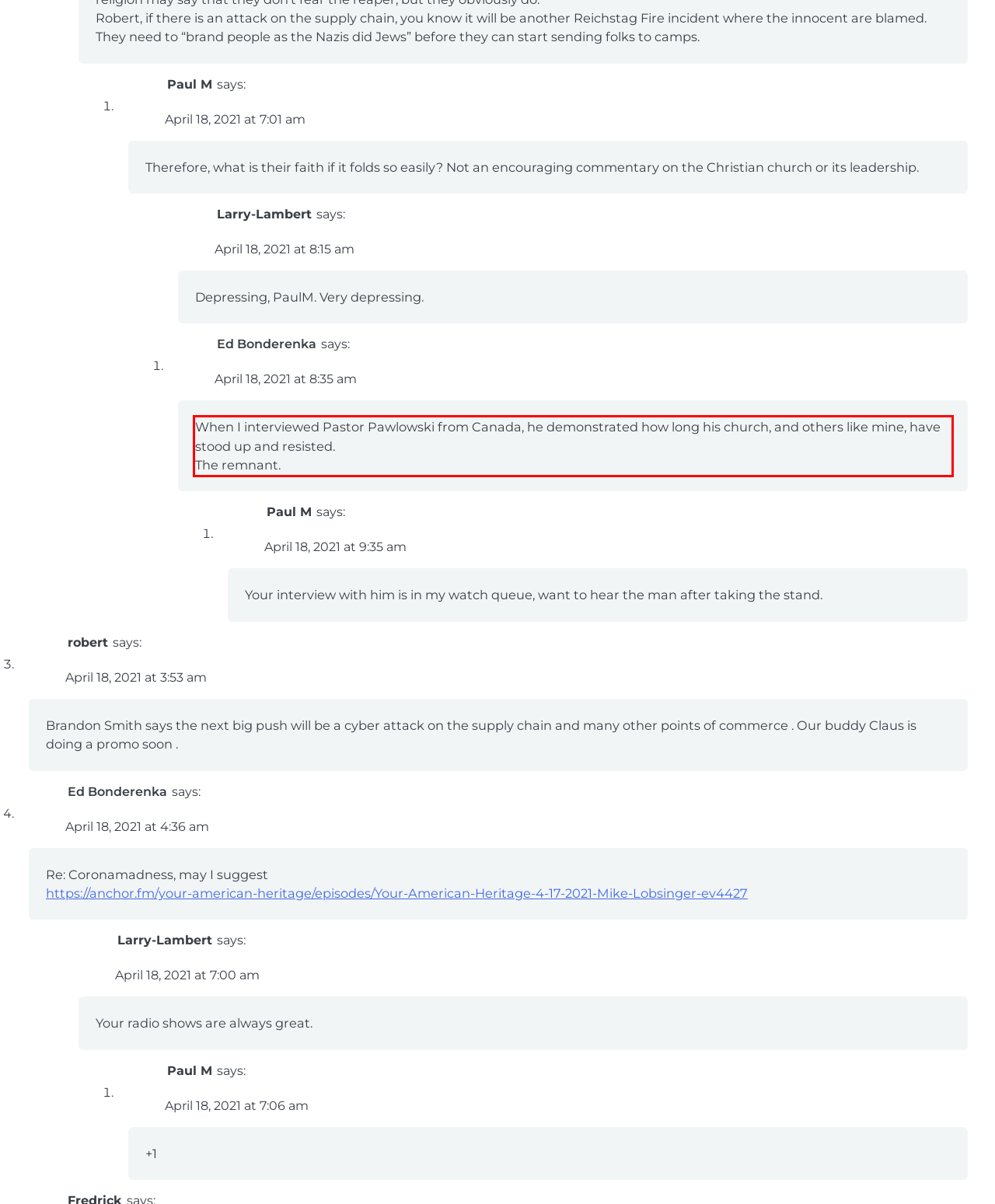Analyze the screenshot of a webpage where a red rectangle is bounding a UI element. Extract and generate the text content within this red bounding box.

When I interviewed Pastor Pawlowski from Canada, he demonstrated how long his church, and others like mine, have stood up and resisted. The remnant.